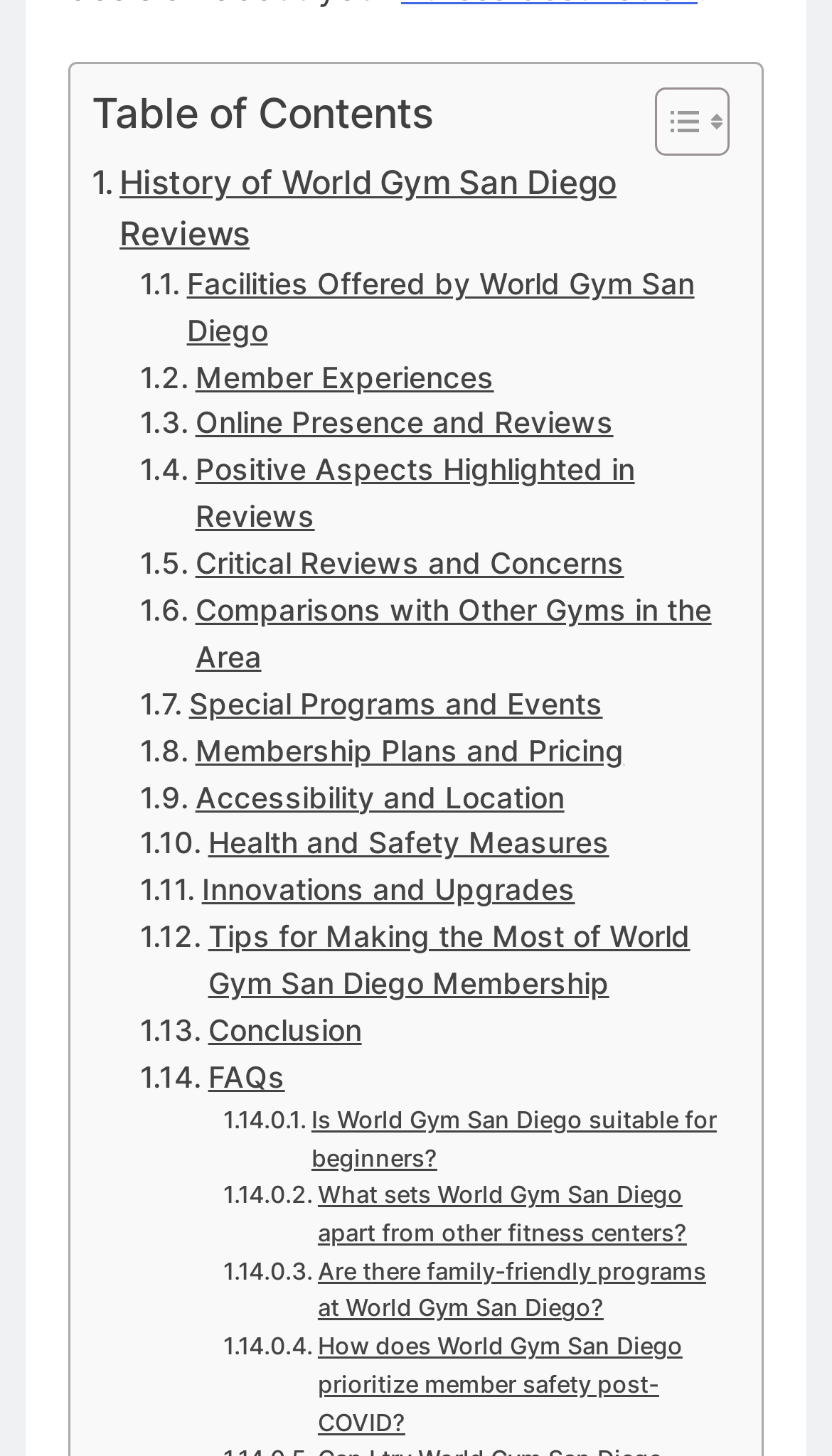Consider the image and give a detailed and elaborate answer to the question: 
What is the last section in the table of contents?

The last section in the table of contents is 'FAQs', which likely stands for Frequently Asked Questions, and provides answers to common questions about World Gym San Diego.